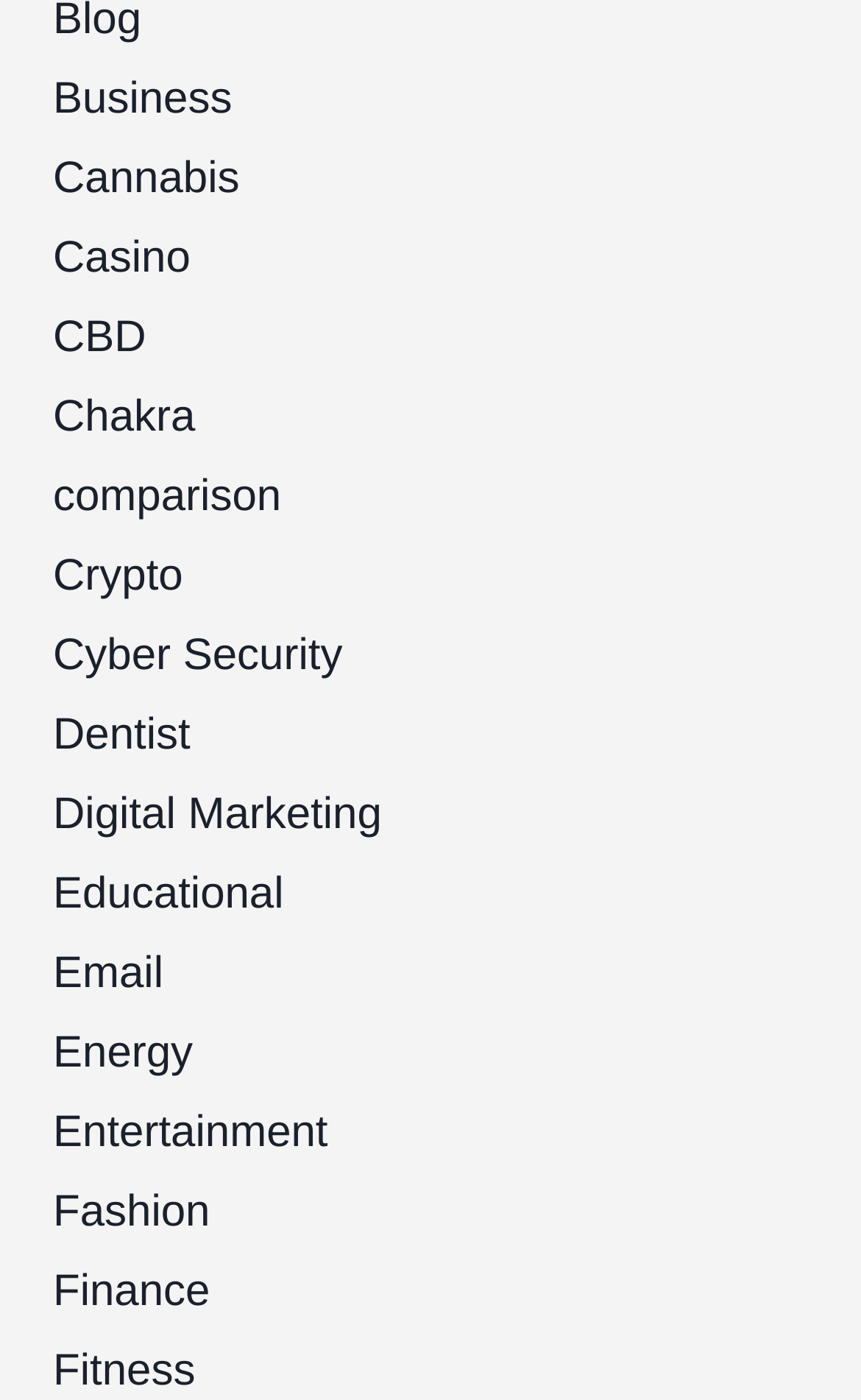Return the bounding box coordinates of the UI element that corresponds to this description: "Cyber Security". The coordinates must be given as four float numbers in the range of 0 and 1, [left, top, right, bottom].

[0.062, 0.451, 0.398, 0.486]